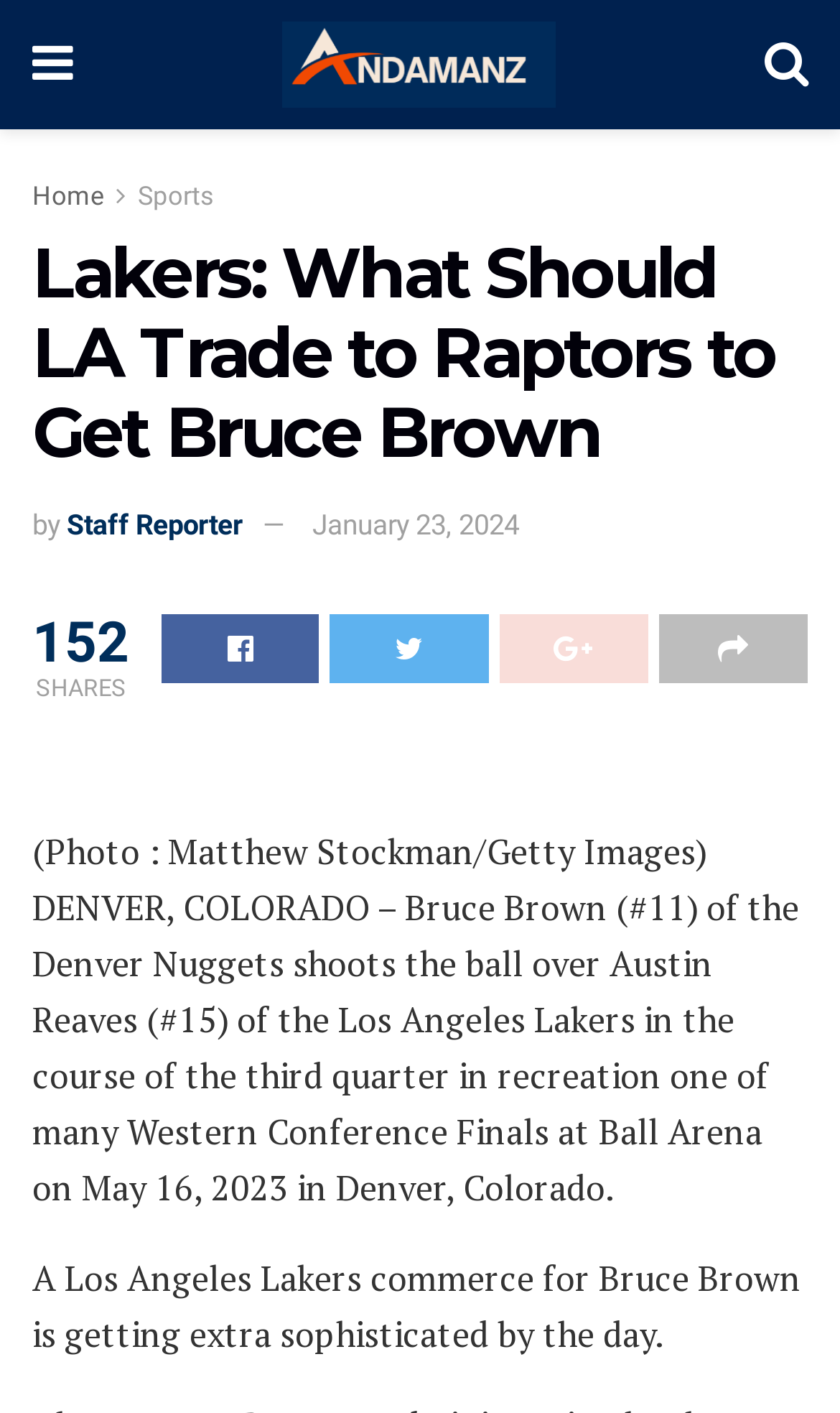Provide a brief response to the question below using a single word or phrase: 
Who is the author of this article?

Staff Reporter